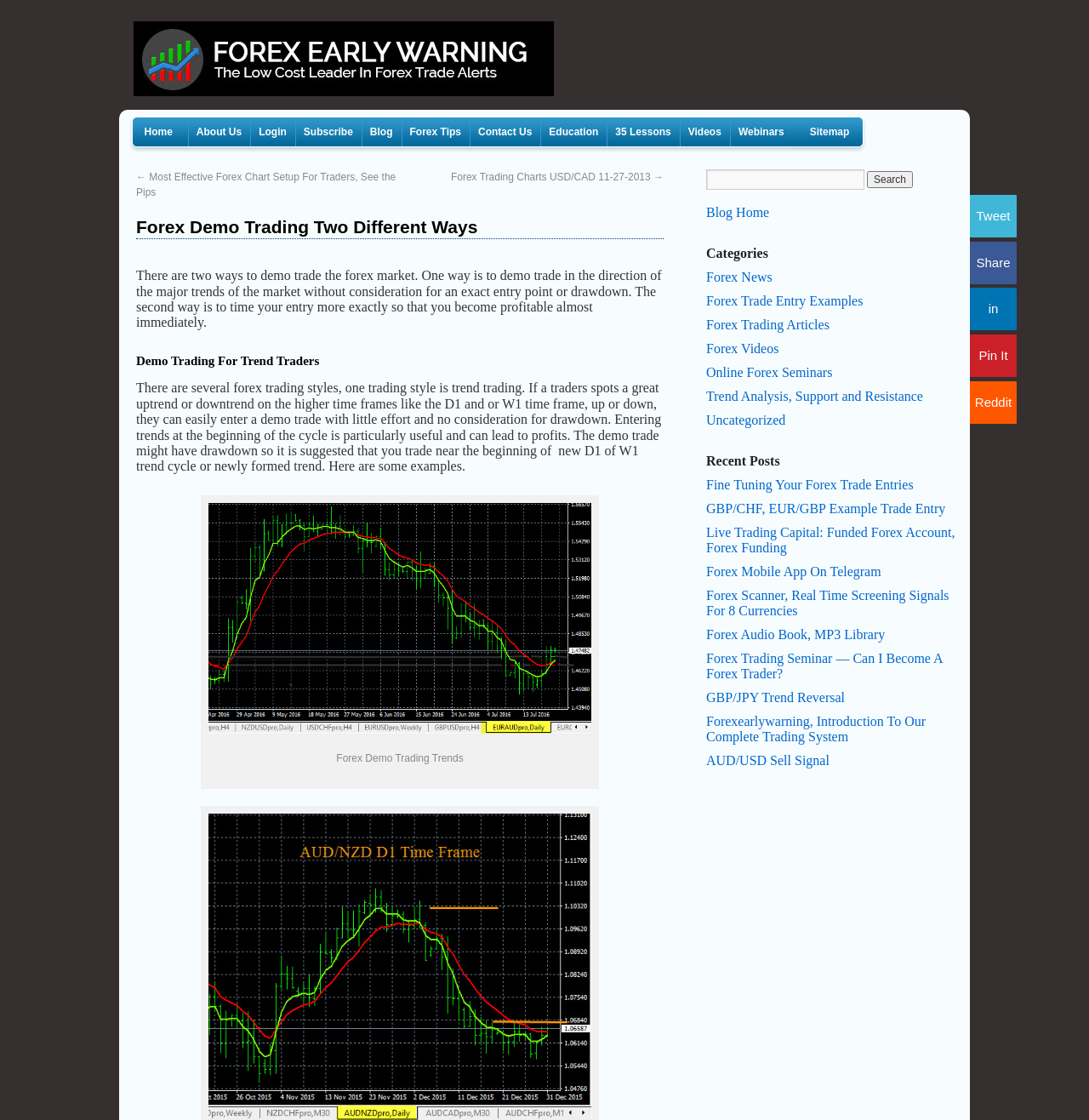What is the logo of the website?
Look at the screenshot and provide an in-depth answer.

The logo of the website is 'Forexearlywarning' which can be found at the top left corner of the webpage, inside a link element with a bounding box of [0.123, 0.078, 0.509, 0.088].